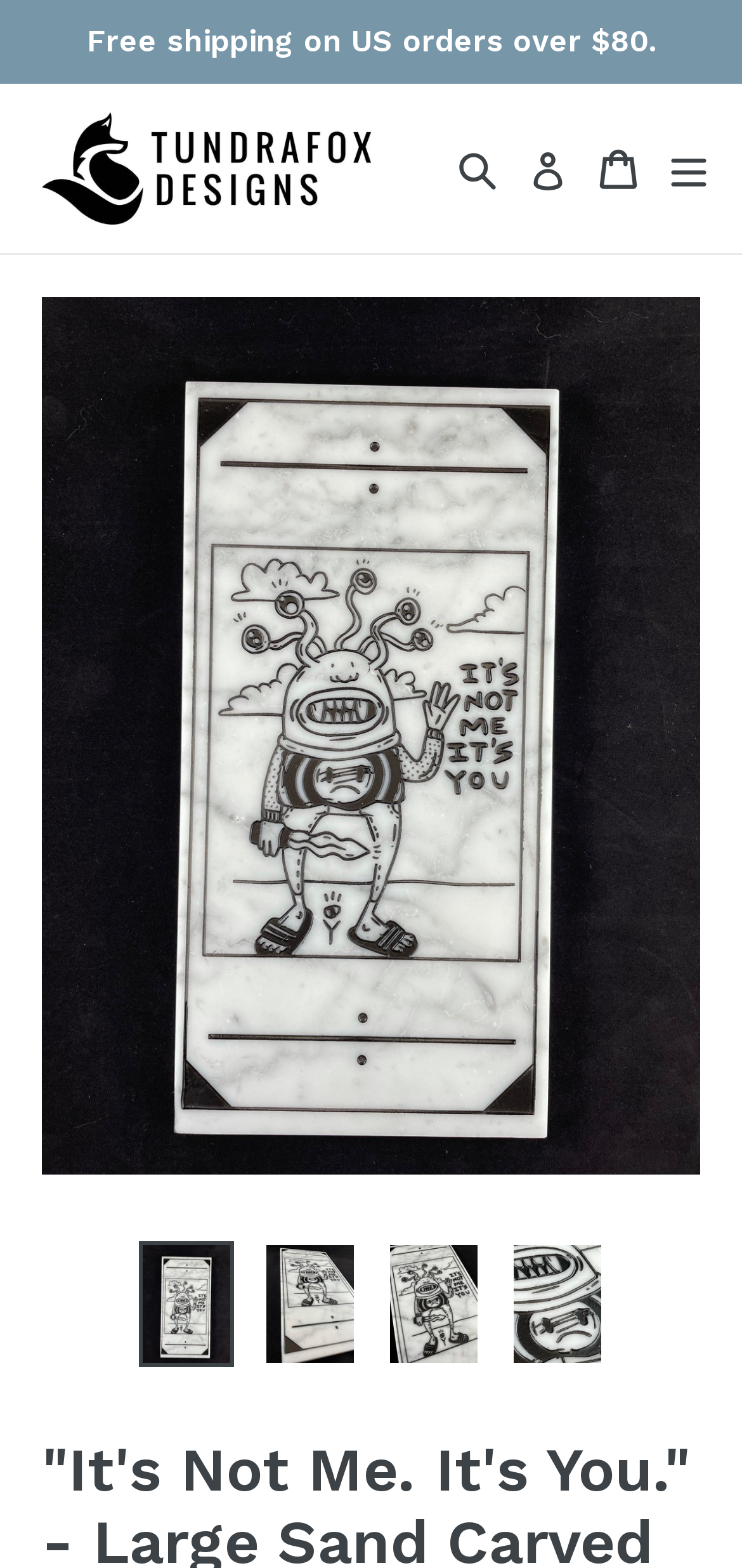Find the bounding box coordinates for the element that must be clicked to complete the instruction: "Click the site logo". The coordinates should be four float numbers between 0 and 1, indicated as [left, top, right, bottom].

None